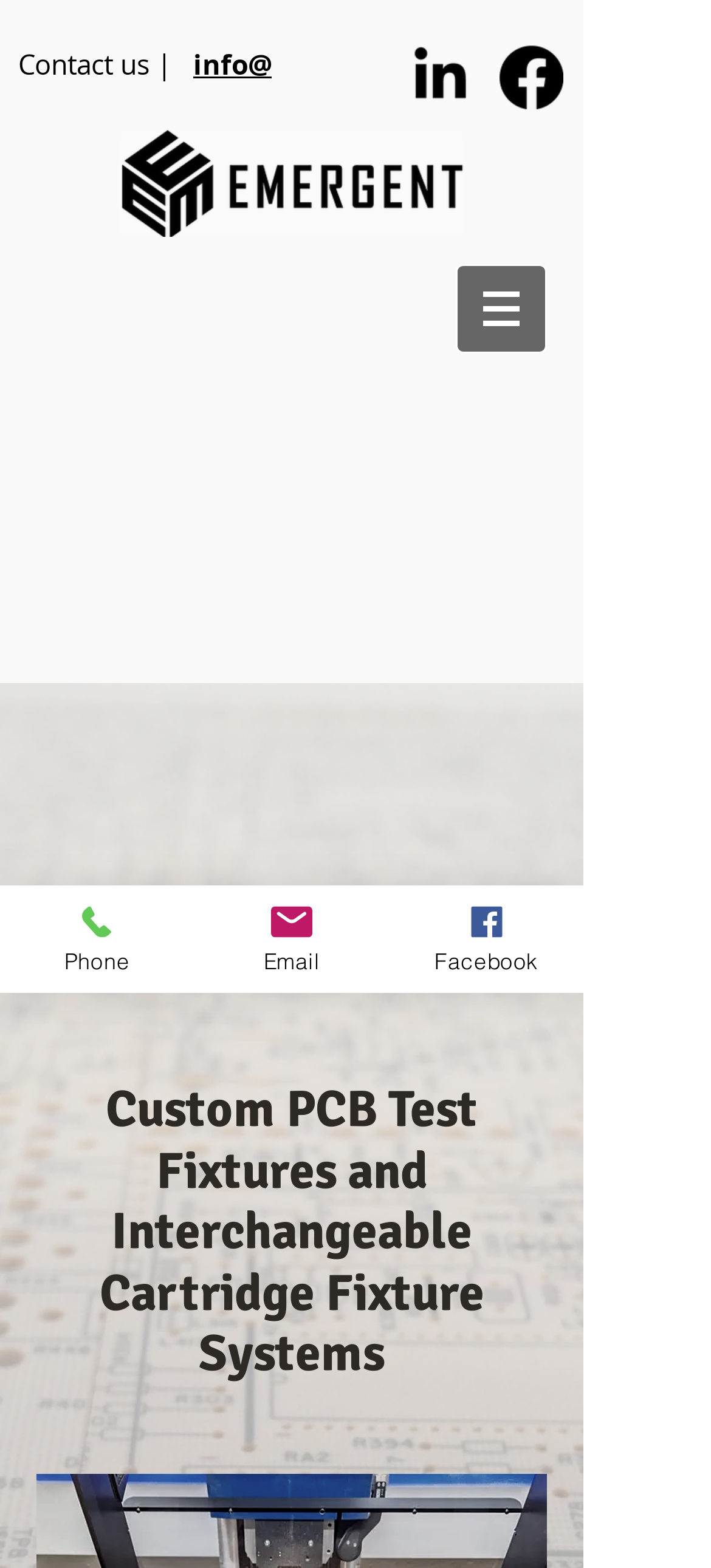How many contact methods are provided?
Based on the image, provide a one-word or brief-phrase response.

3